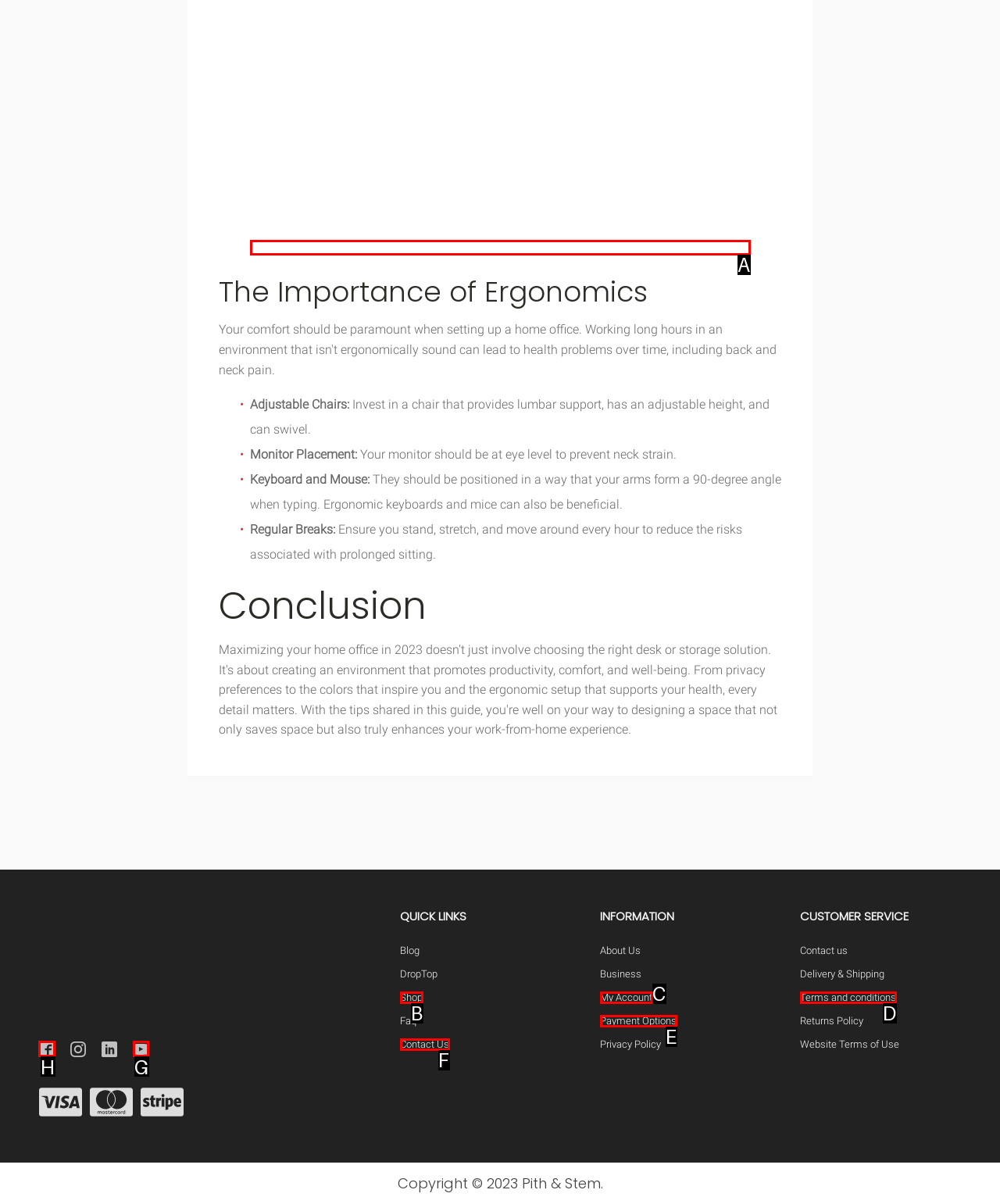Select the right option to accomplish this task: Visit Facebook. Reply with the letter corresponding to the correct UI element.

H